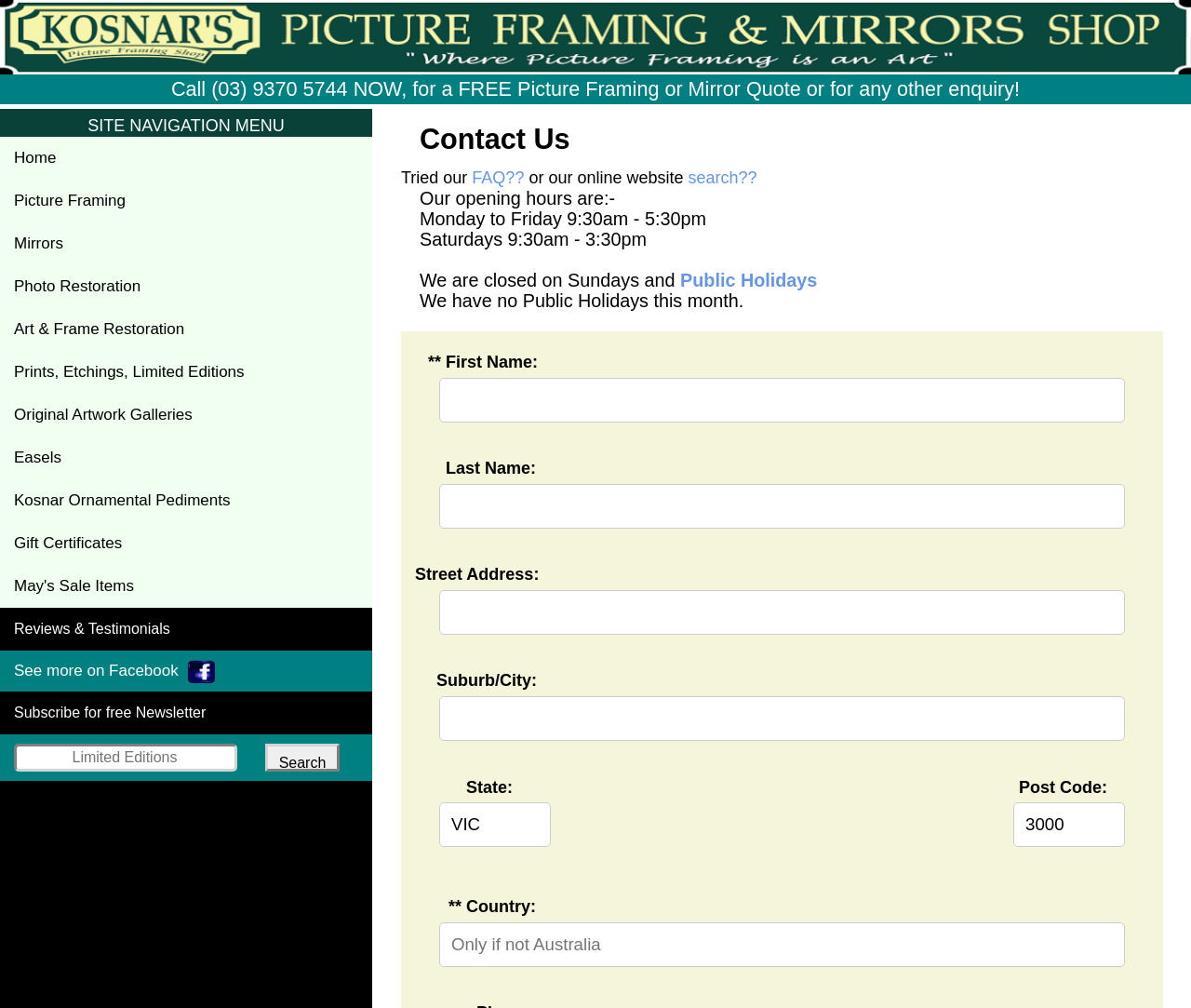What are the opening hours on Saturdays?
Give a single word or phrase answer based on the content of the image.

9:30am - 3:30pm